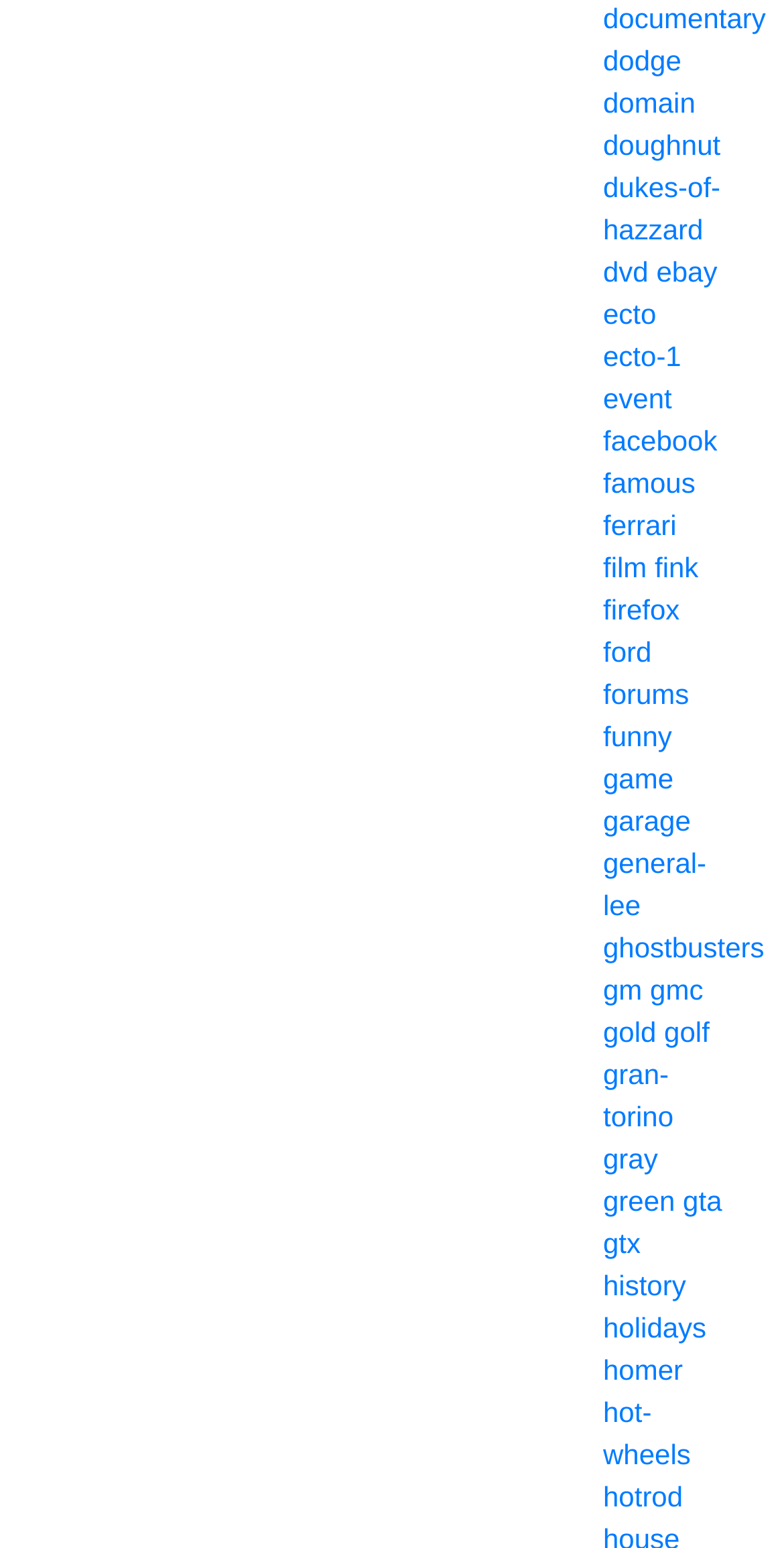Please identify the bounding box coordinates of the element's region that should be clicked to execute the following instruction: "click documentary". The bounding box coordinates must be four float numbers between 0 and 1, i.e., [left, top, right, bottom].

[0.769, 0.001, 0.977, 0.022]